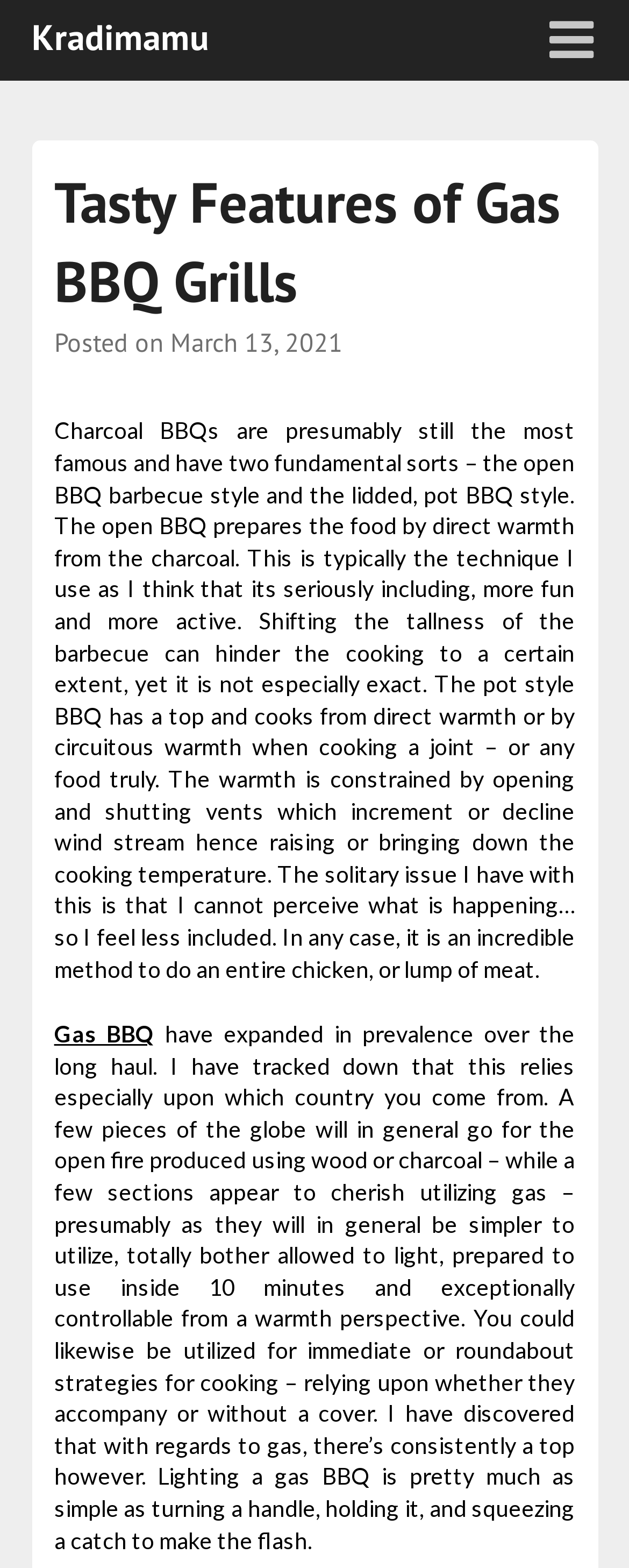What type of BBQ is described as having two fundamental sorts?
Provide an in-depth answer to the question, covering all aspects.

The webpage describes Charcoal BBQs as having two fundamental sorts - the open BBQ barbecue style and the lidded, pot BBQ style. This information is obtained from the StaticText element with the text 'Charcoal BBQs are presumably still the most famous and have two fundamental sorts – the open BBQ barbecue style and the lidded, pot BBQ style.'